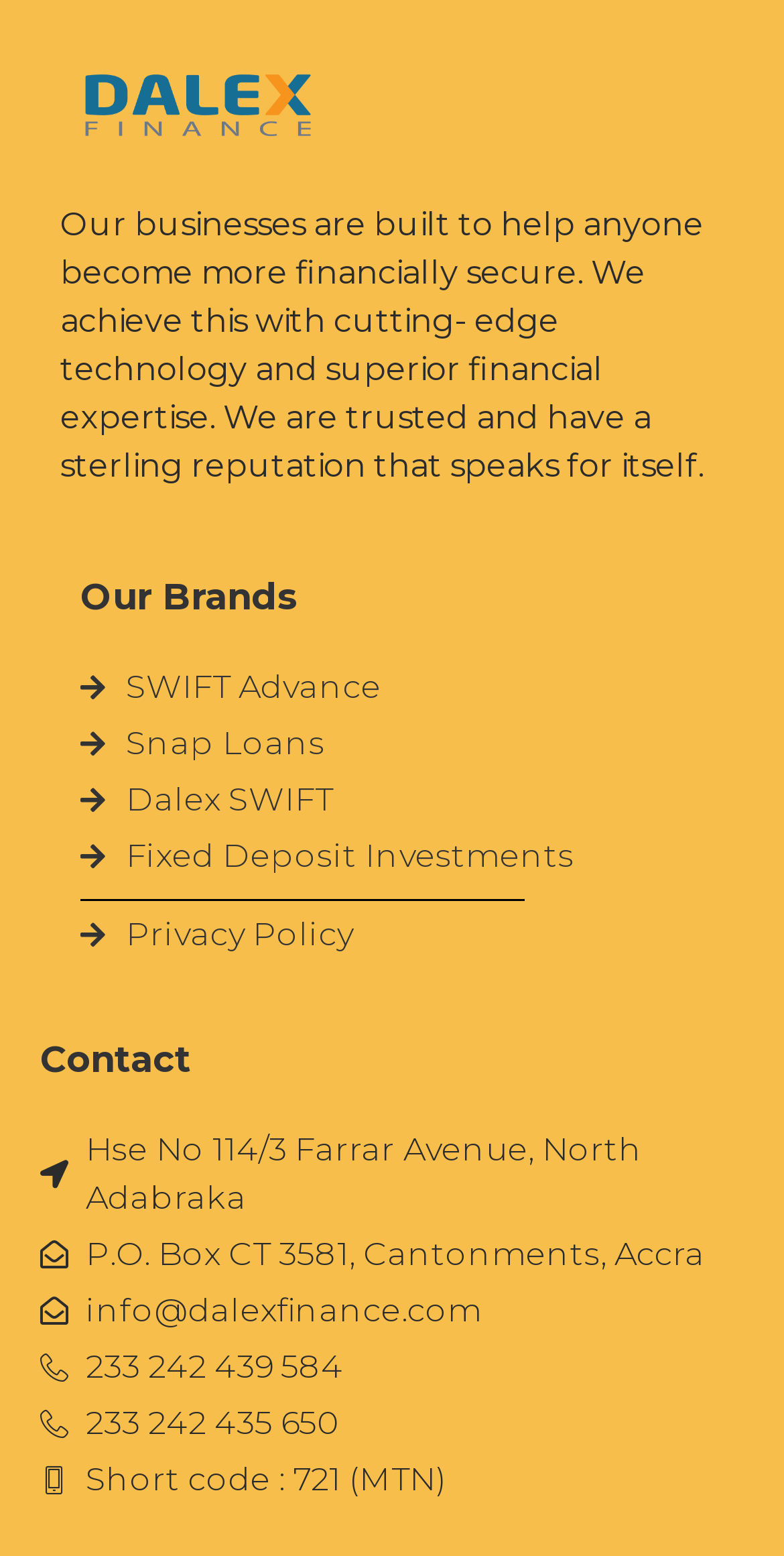Extract the bounding box coordinates for the UI element described by the text: "Menu Close". The coordinates should be in the form of [left, top, right, bottom] with values between 0 and 1.

None